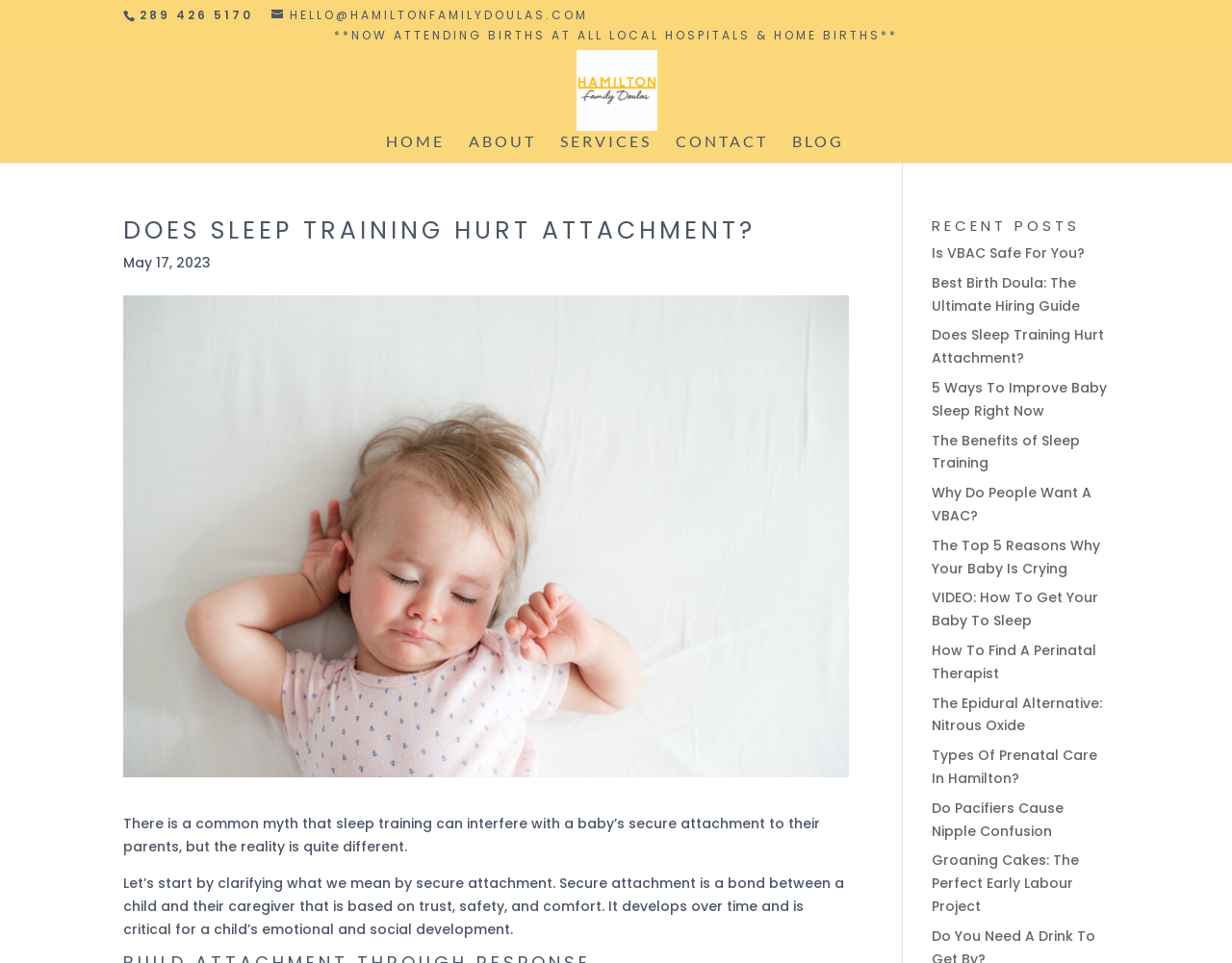Pinpoint the bounding box coordinates of the clickable element to carry out the following instruction: "Read 'Best 18k Gold Oris Fake Aquaracer Calibre 5'."

None